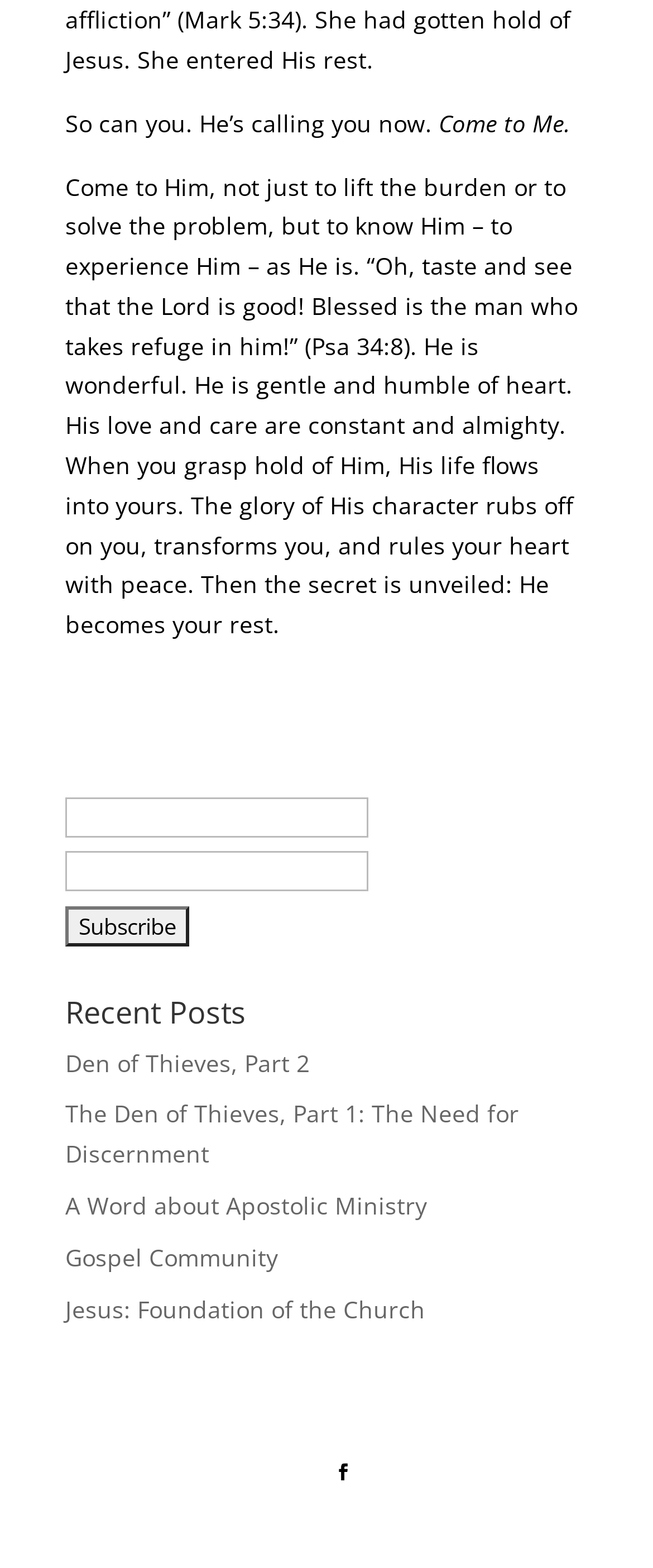Identify the bounding box coordinates of the section that should be clicked to achieve the task described: "Click on the 'Jesus: Foundation of the Church' link".

[0.1, 0.824, 0.651, 0.845]